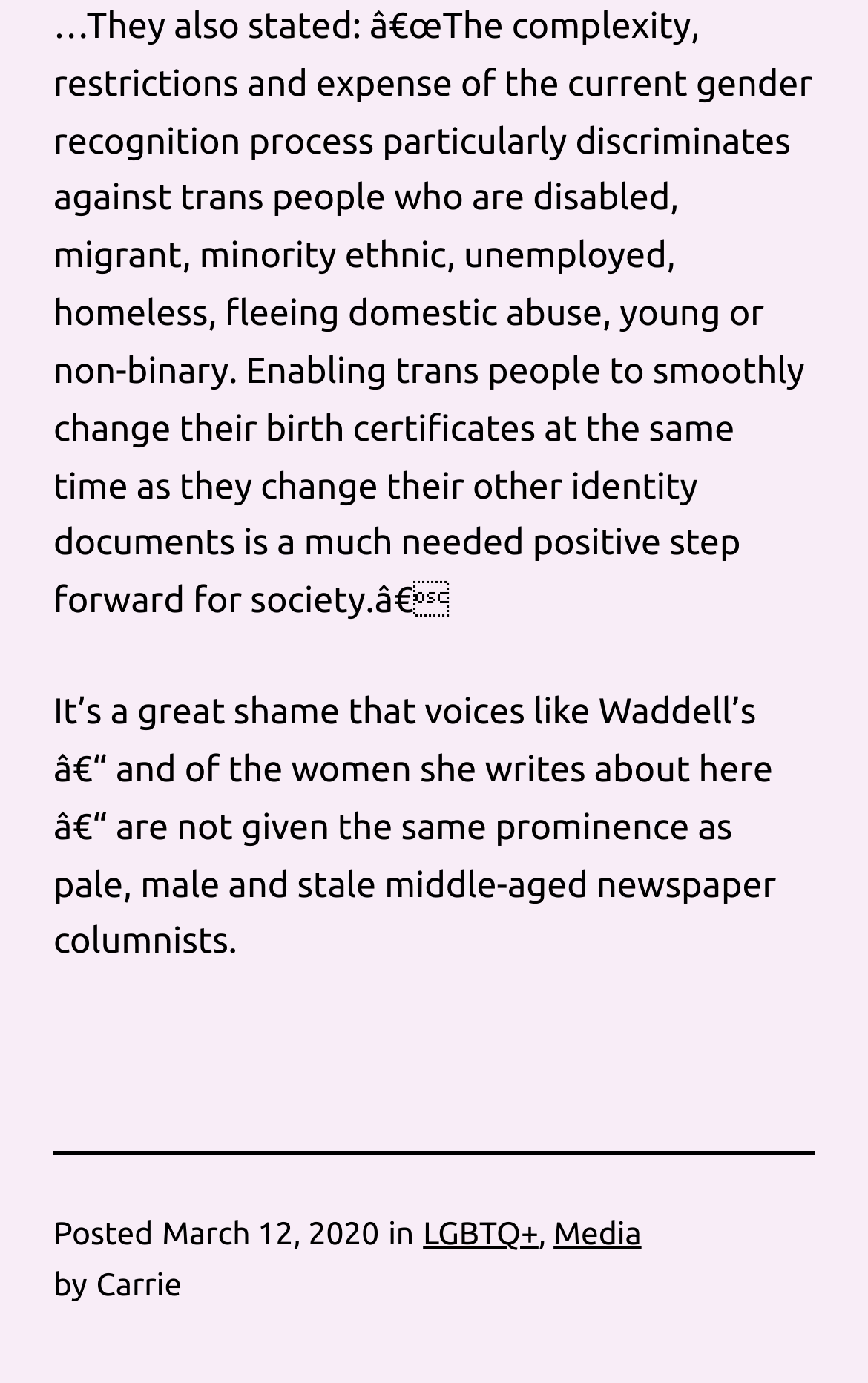What is the topic of the article?
Please answer the question as detailed as possible based on the image.

The topic of the article can be inferred from the static text elements, particularly the first one, which mentions the complexity and restrictions of the current gender recognition process and its impact on trans people. This suggests that the article is discussing the gender recognition process and its implications.